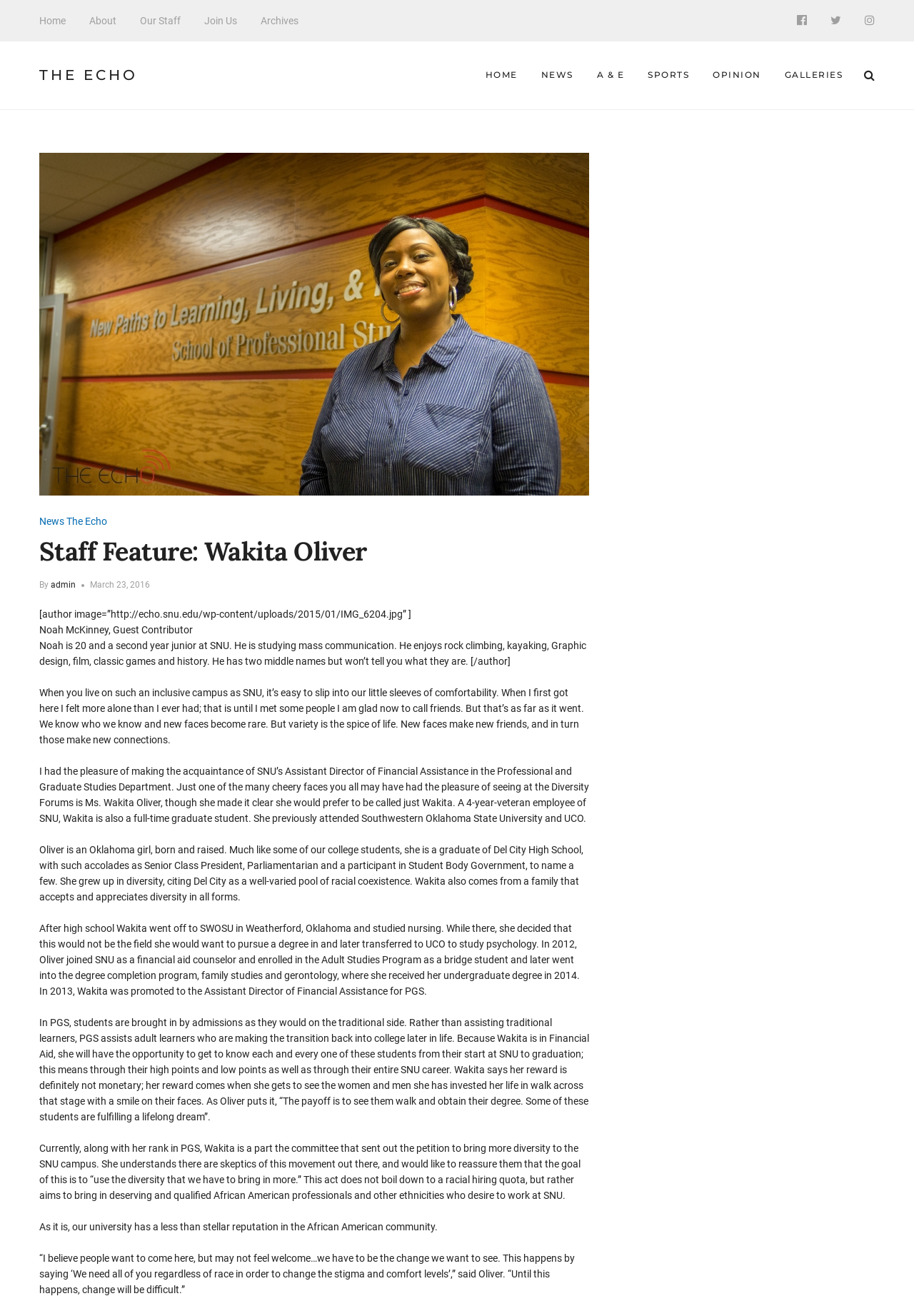Locate the UI element described by The Echo in the provided webpage screenshot. Return the bounding box coordinates in the format (top-left x, top-left y, bottom-right x, bottom-right y), ensuring all values are between 0 and 1.

[0.073, 0.392, 0.117, 0.4]